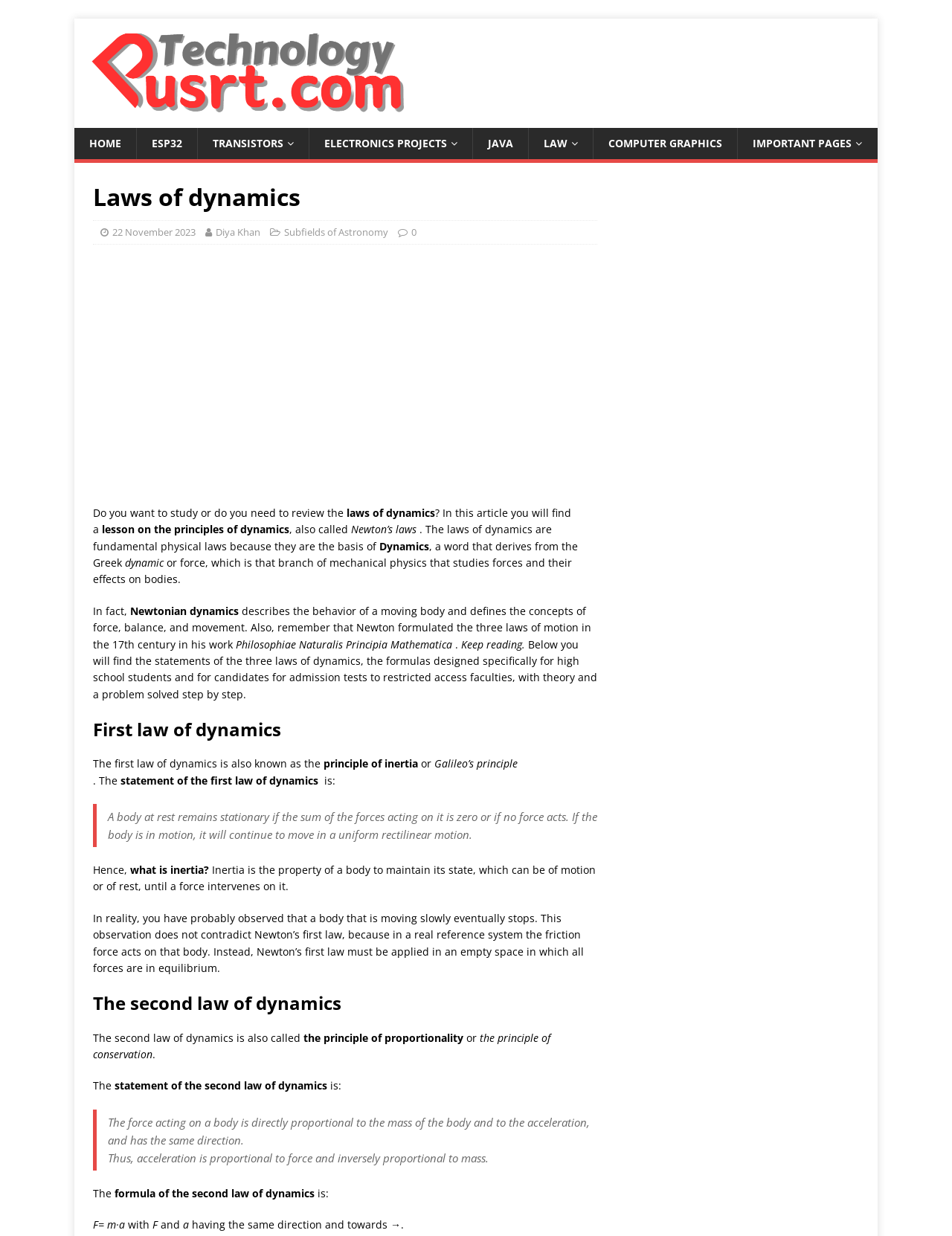Please provide the bounding box coordinates for the element that needs to be clicked to perform the instruction: "Click the HOME link". The coordinates must consist of four float numbers between 0 and 1, formatted as [left, top, right, bottom].

[0.078, 0.103, 0.143, 0.129]